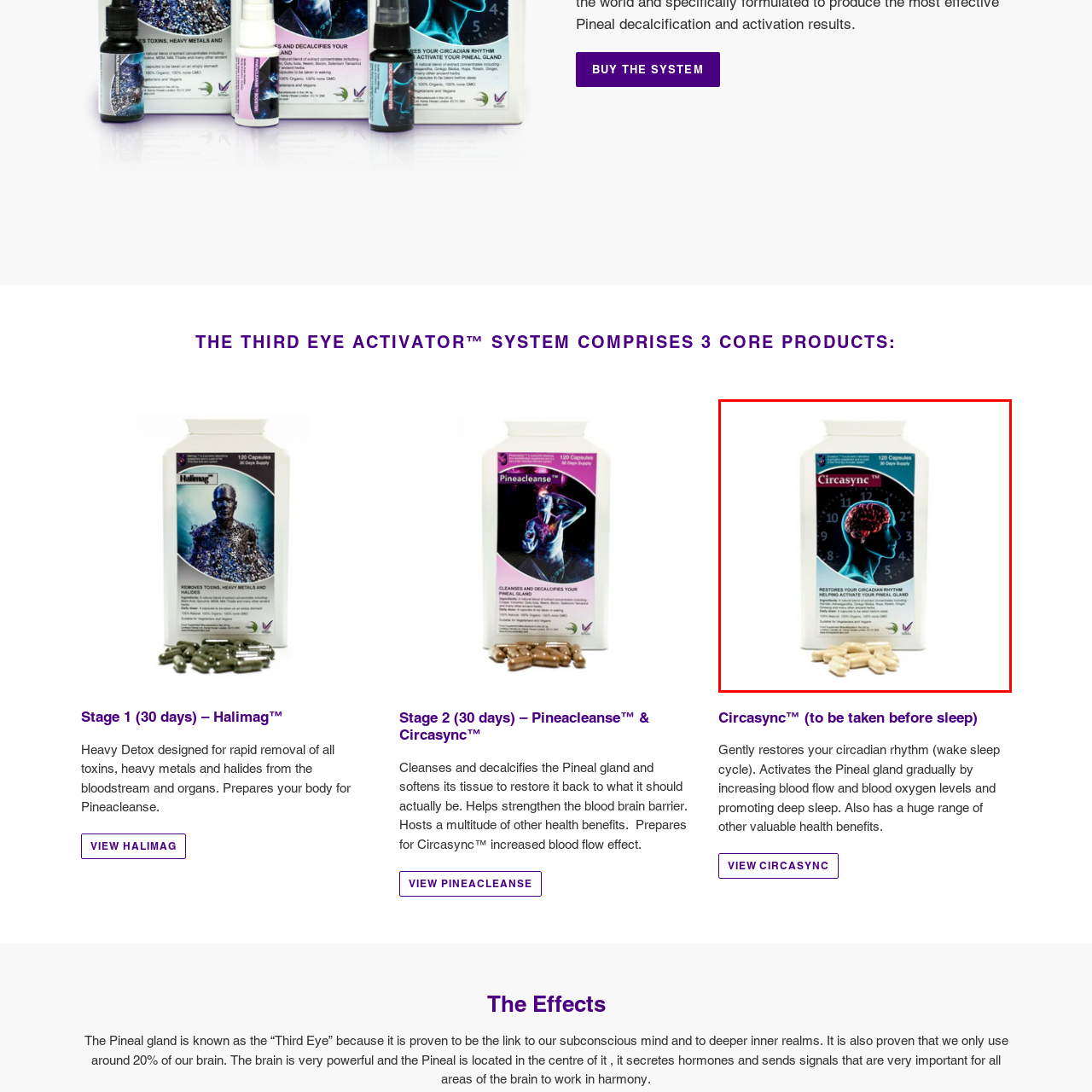Generate a detailed explanation of the image that is highlighted by the red box.

The image features a product labeled "Circasync™," presented in a sleek container that highlights its purpose and benefits. The packaging prominently displays a graphic of a human head with a glowing brain, integrated with a clock motif to symbolize the product's focus on restoring circadian rhythms. The label also notes that the product contains 120 capsules, indicating a 30-day supply. 

Beneath the packaging, several capsules are scattered, emphasizing the product's use. The description on the container claims that Circasync™ helps activate the pineal gland, which is often referred to as the "Third Eye," and suggests that it promotes healthy sleep cycles. This formulation is marketed as suitable for vegetarians and includes various beneficial ingredients aimed at improving overall health and wellbeing.